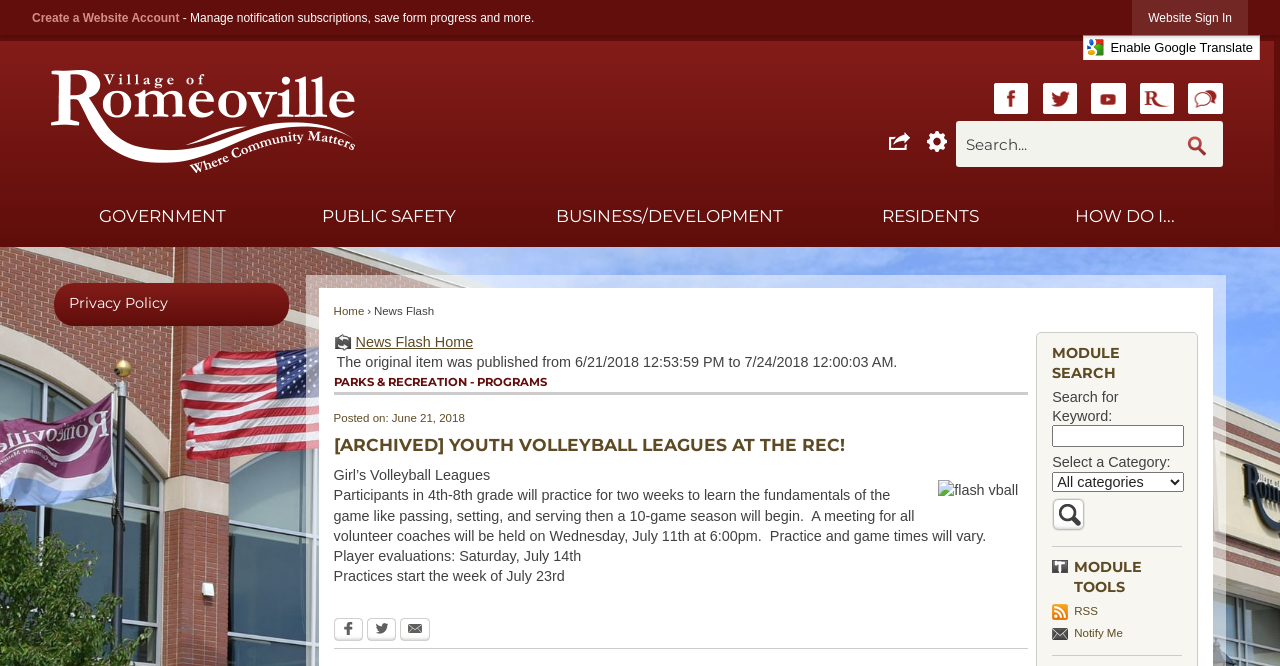For the element described, predict the bounding box coordinates as (top-left x, top-left y, bottom-right x, bottom-right y). All values should be between 0 and 1. Element description: Website Sign In

[0.885, 0.0, 0.975, 0.053]